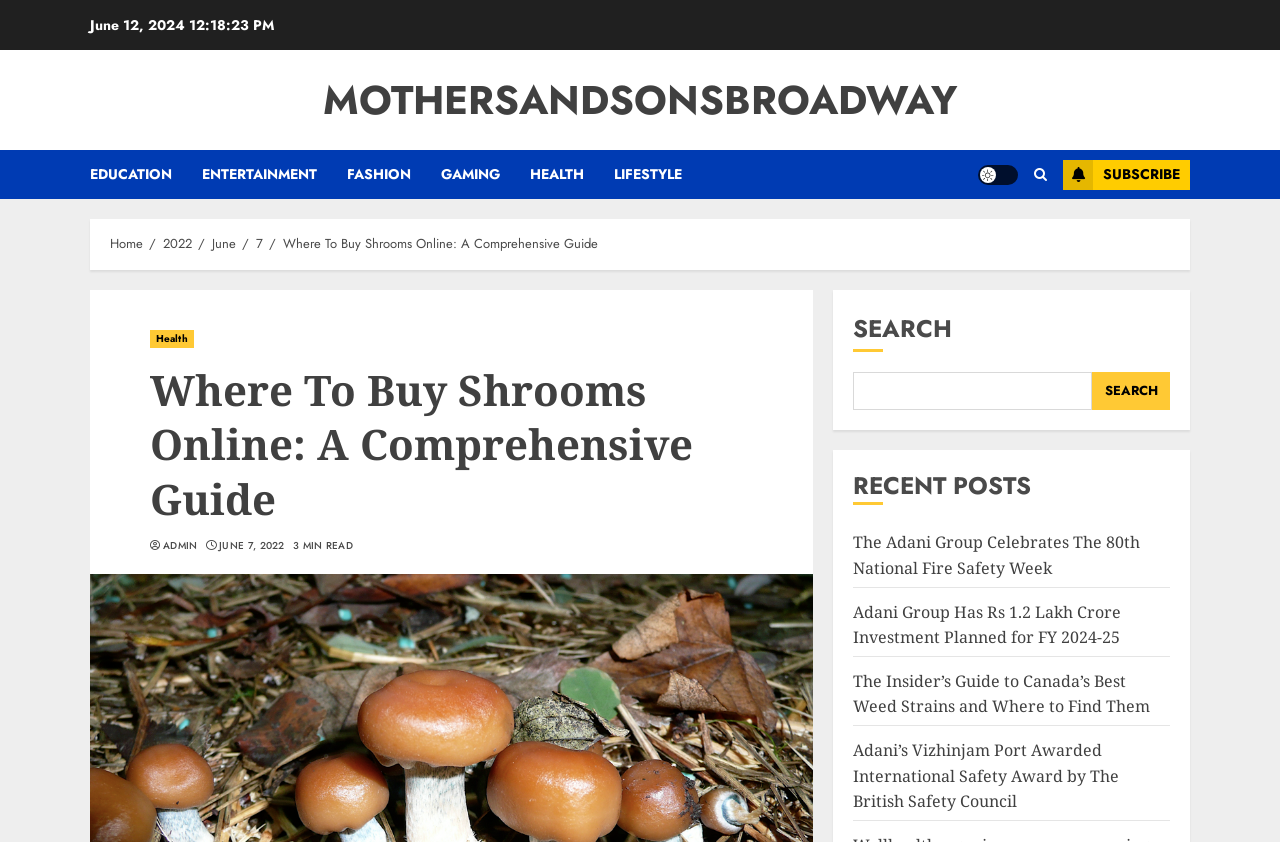Kindly determine the bounding box coordinates for the area that needs to be clicked to execute this instruction: "Search for something".

[0.667, 0.442, 0.853, 0.487]